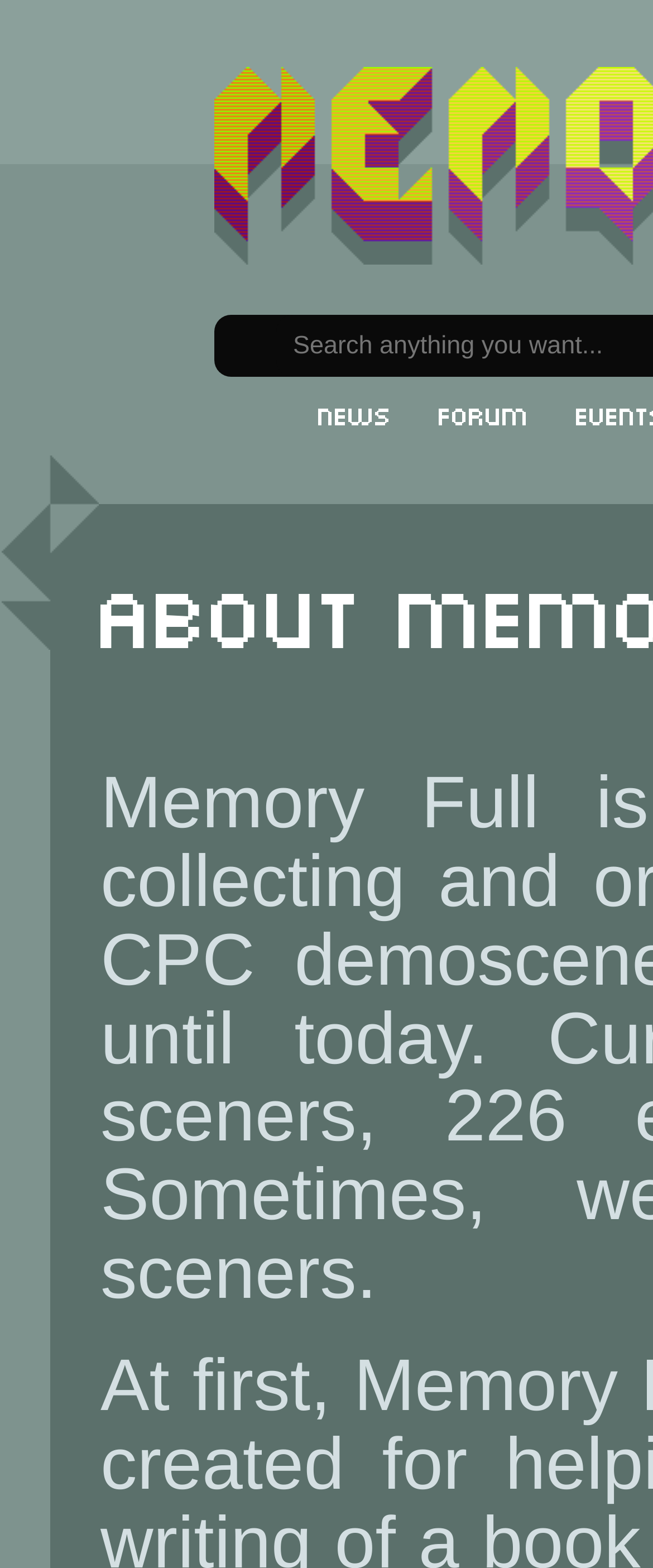Using the webpage screenshot, locate the HTML element that fits the following description and provide its bounding box: "News".

[0.487, 0.252, 0.6, 0.276]